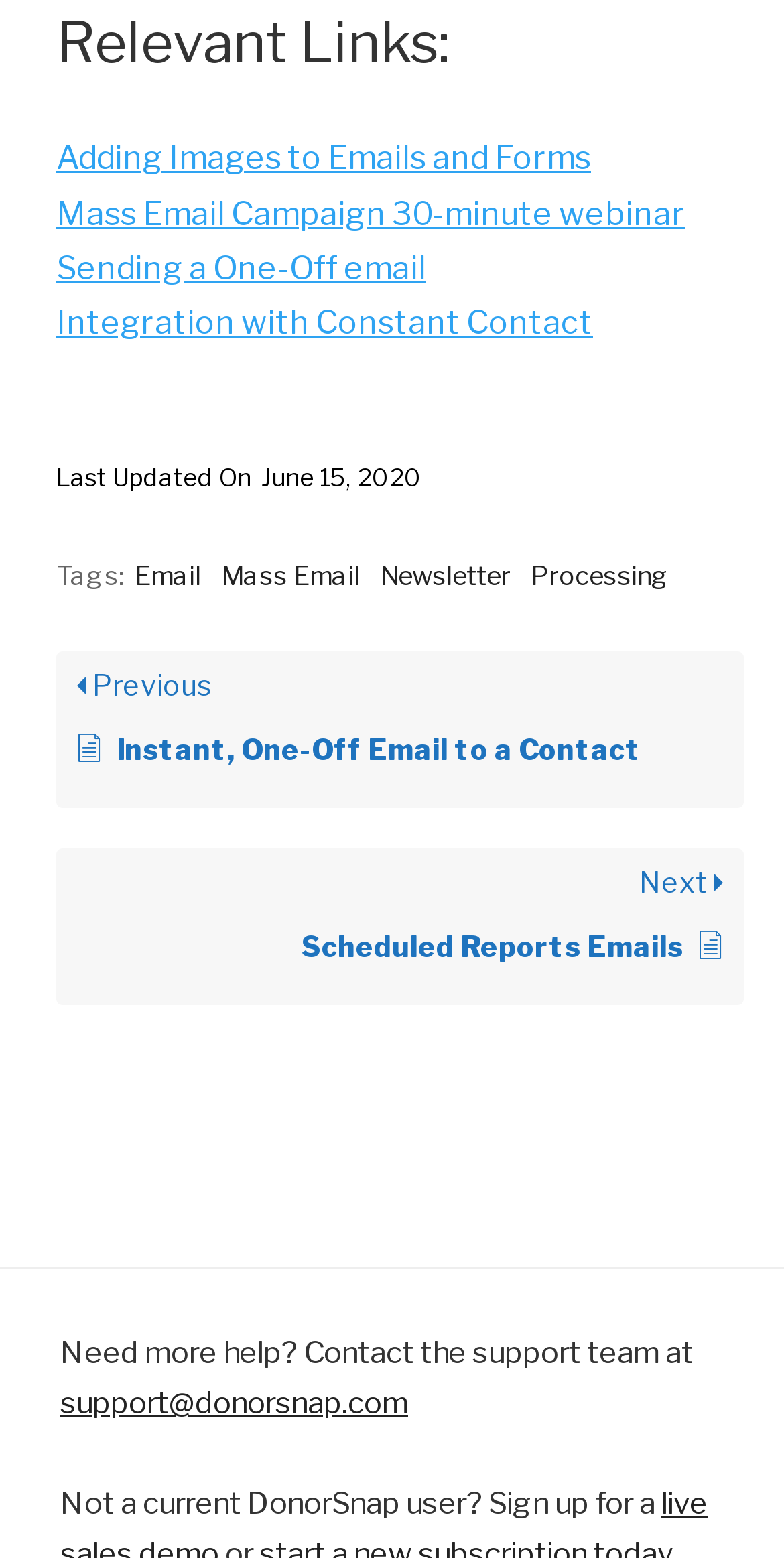Highlight the bounding box coordinates of the element you need to click to perform the following instruction: "Contact the support team."

[0.077, 0.889, 0.521, 0.912]